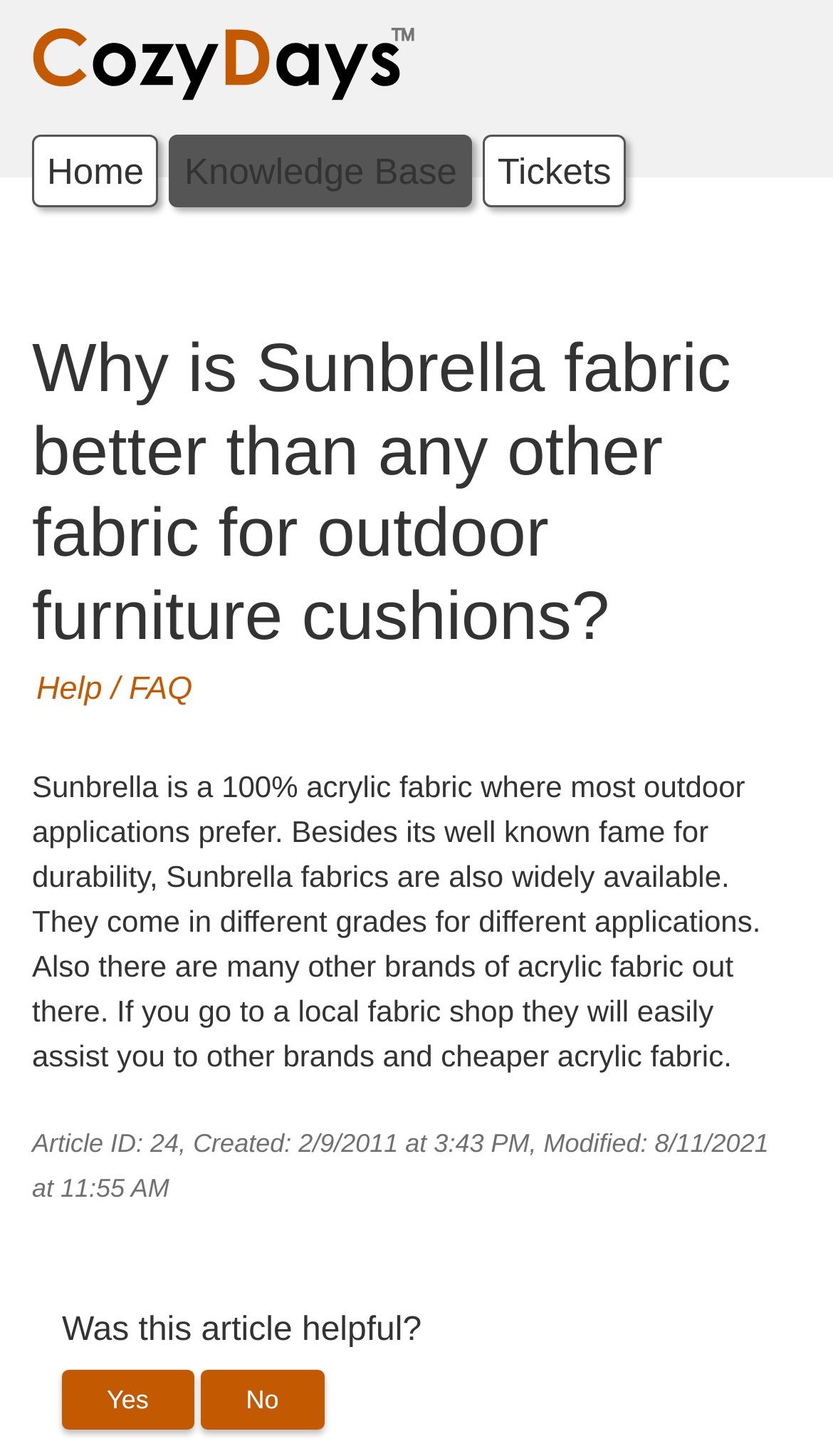How many grades of Sunbrella fabric are there?
Please give a well-detailed answer to the question.

The webpage states that Sunbrella fabrics come in different grades for different applications, but it does not specify the exact number of grades.